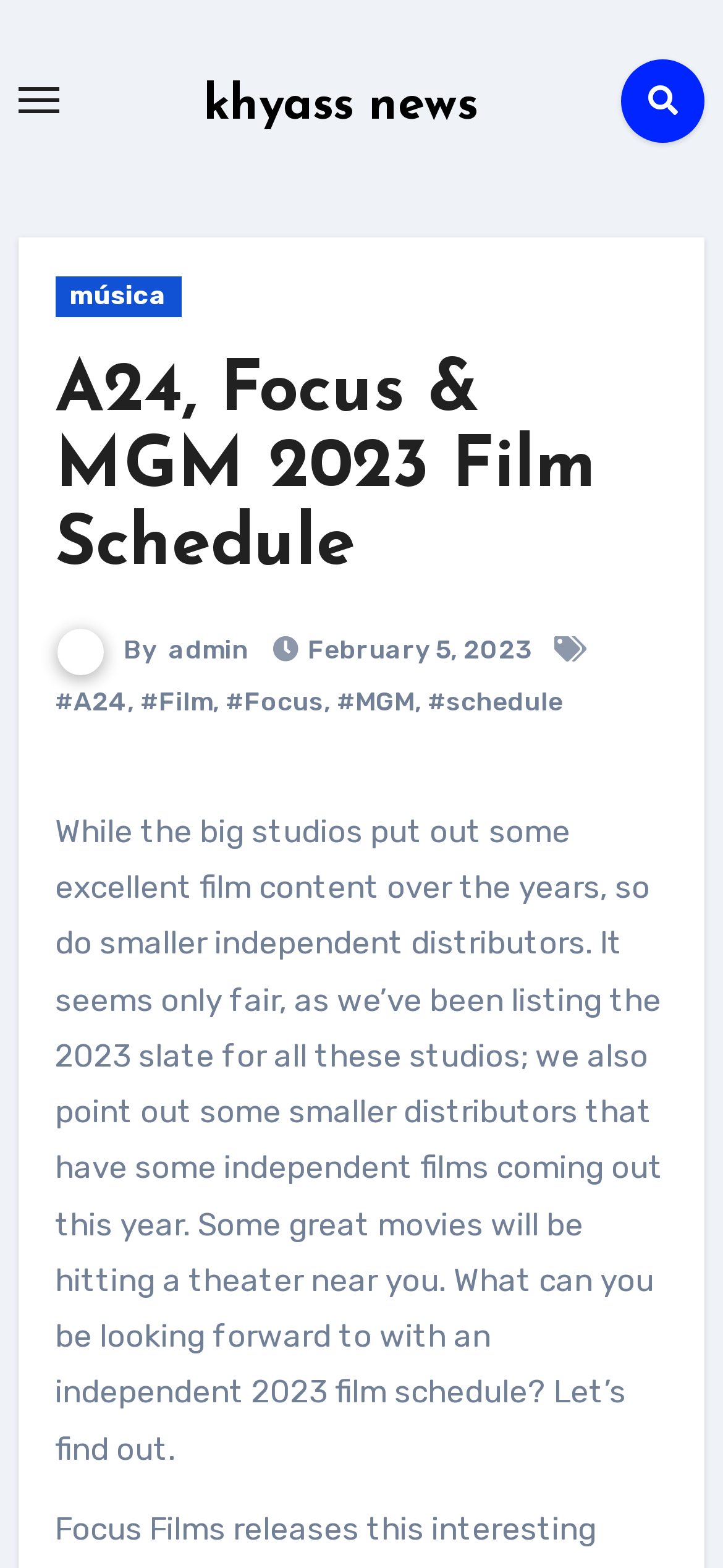Extract the top-level heading from the webpage and provide its text.

A24, Focus & MGM 2023 Film Schedule